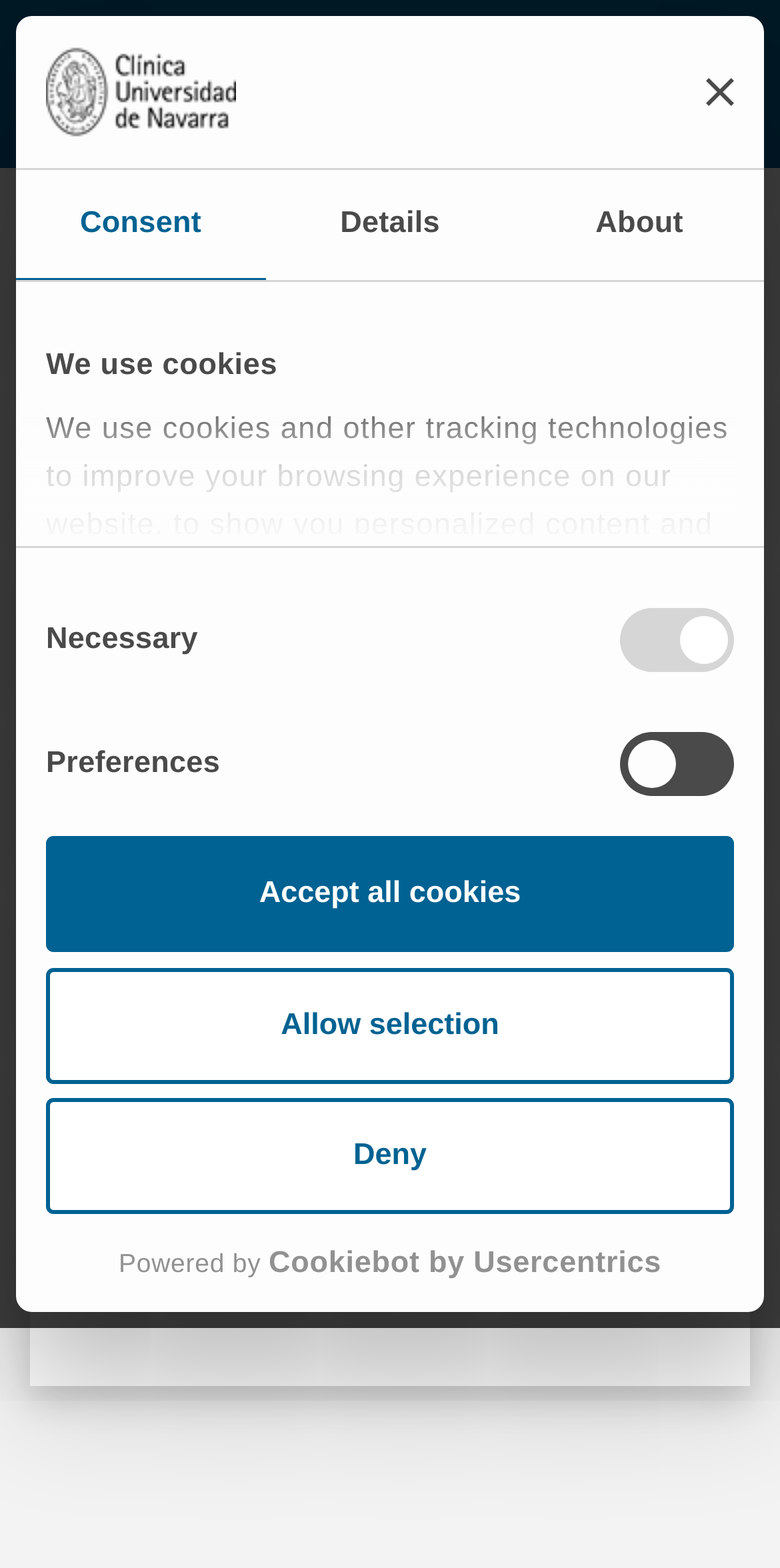How many tabs are available in the consent section?
Please provide a single word or phrase answer based on the image.

3